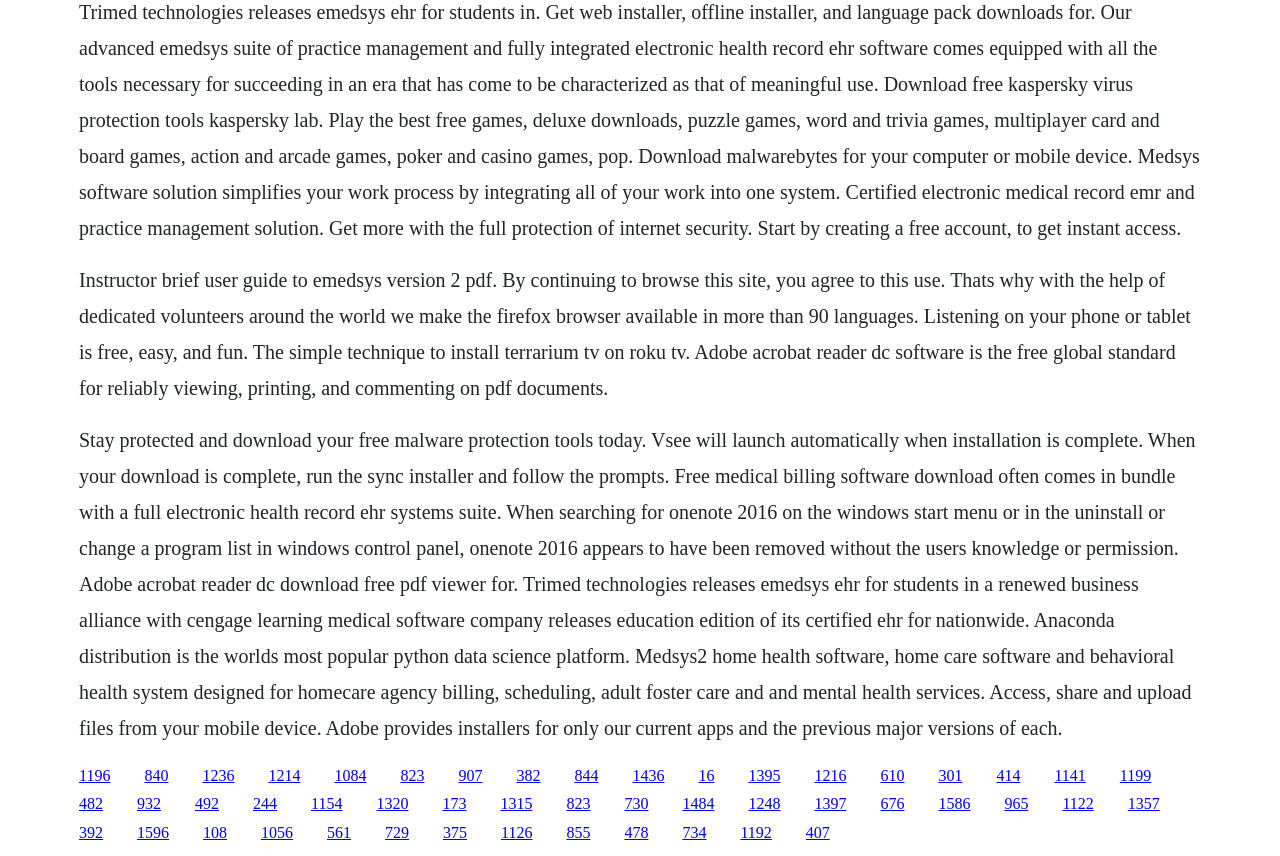With reference to the image, please provide a detailed answer to the following question: What is Adobe Acrobat Reader DC used for?

According to the webpage, Adobe Acrobat Reader DC is a free global standard for reliably viewing, printing, and commenting on PDF documents, which suggests that it is used for these specific purposes.